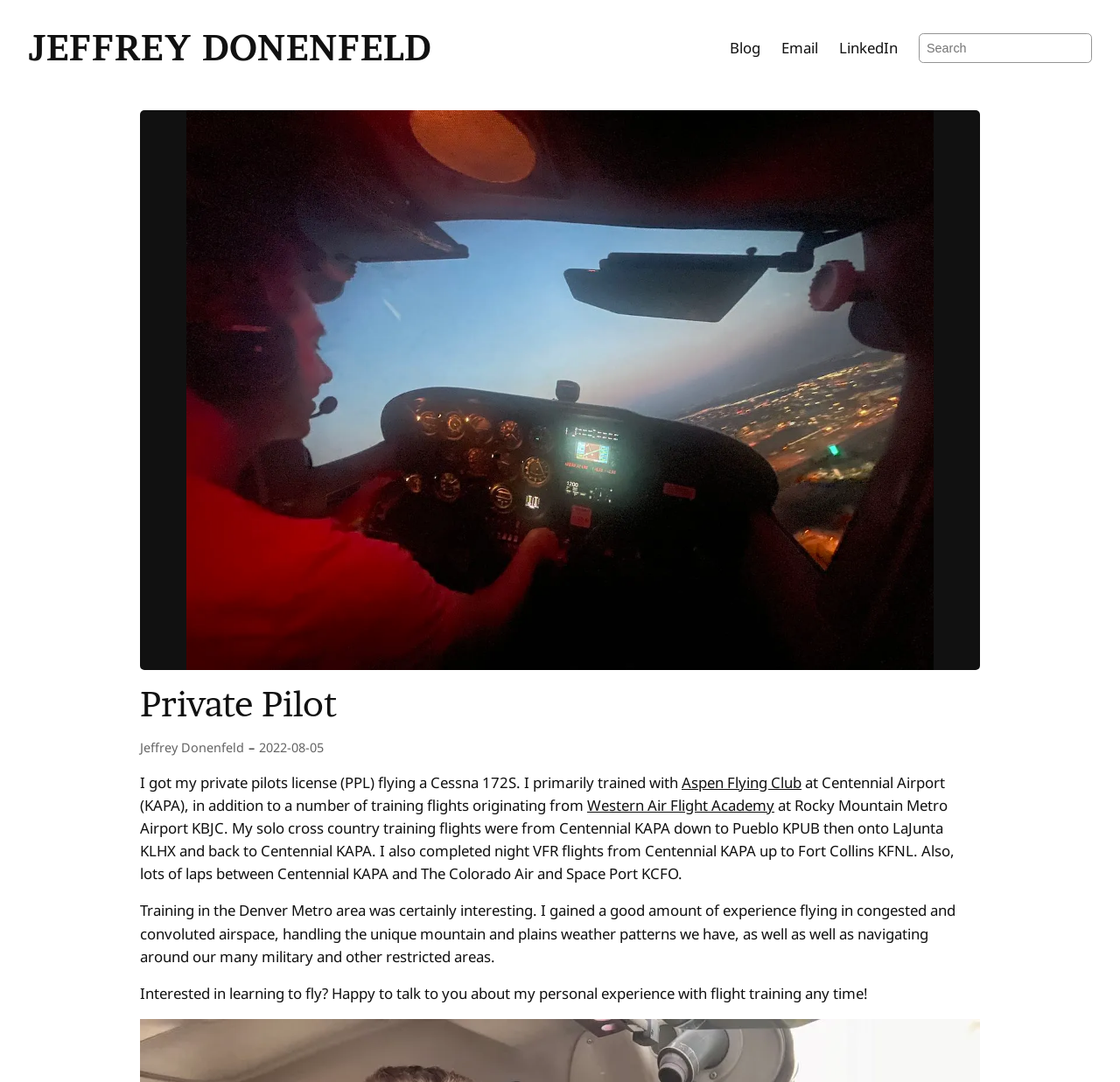Refer to the image and offer a detailed explanation in response to the question: What is the purpose of the author's solo cross-country training flights?

The answer can be inferred from the text 'My solo cross country training flights were from Centennial KAPA down to Pueblo KPUB then onto LaJunta KLHX and back to Centennial KAPA.' which suggests that the author's solo cross-country training flights were meant to gain experience.